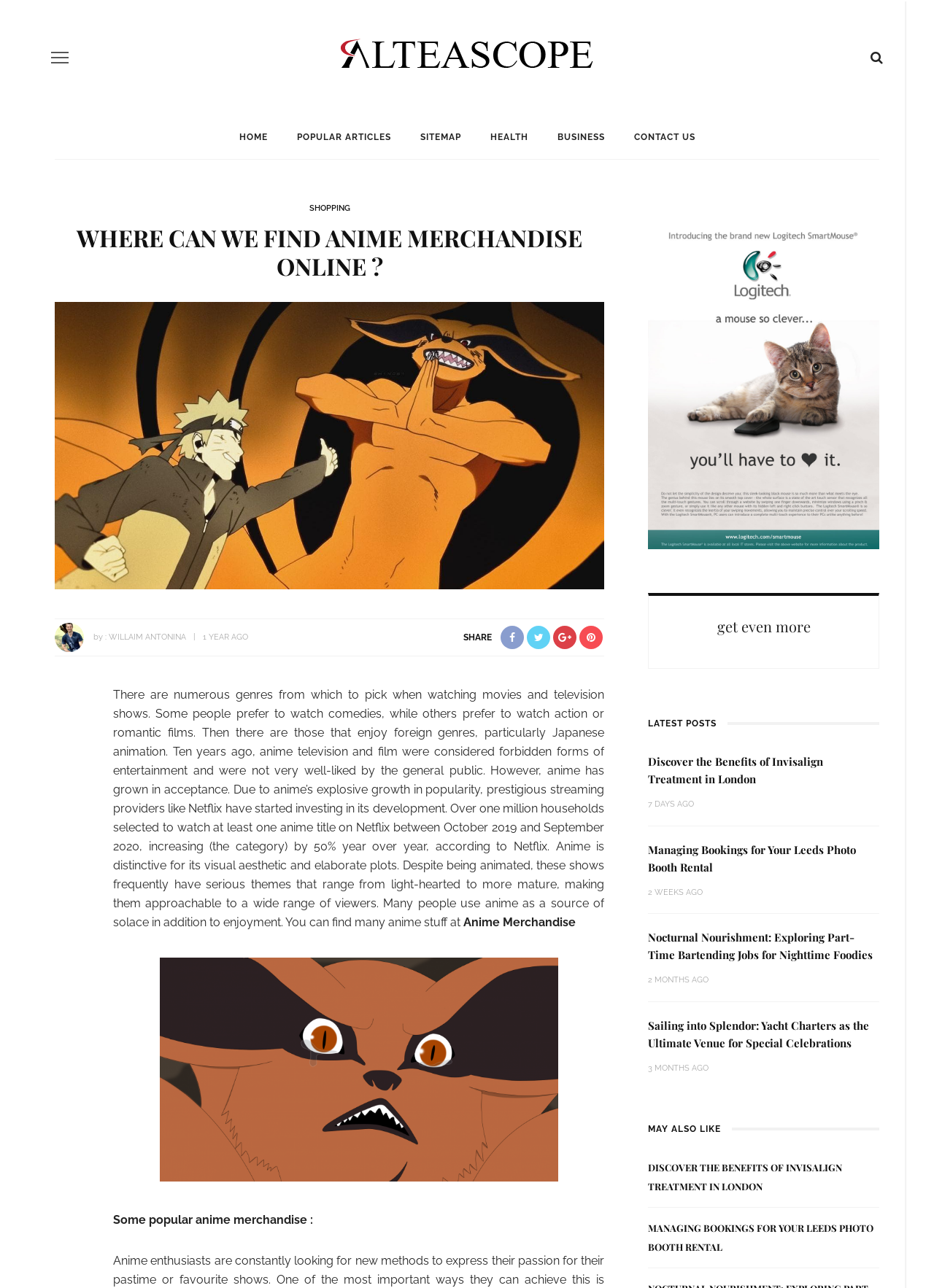Locate the bounding box of the UI element based on this description: "title="off canvas button"". Provide four float numbers between 0 and 1 as [left, top, right, bottom].

[0.055, 0.038, 0.073, 0.052]